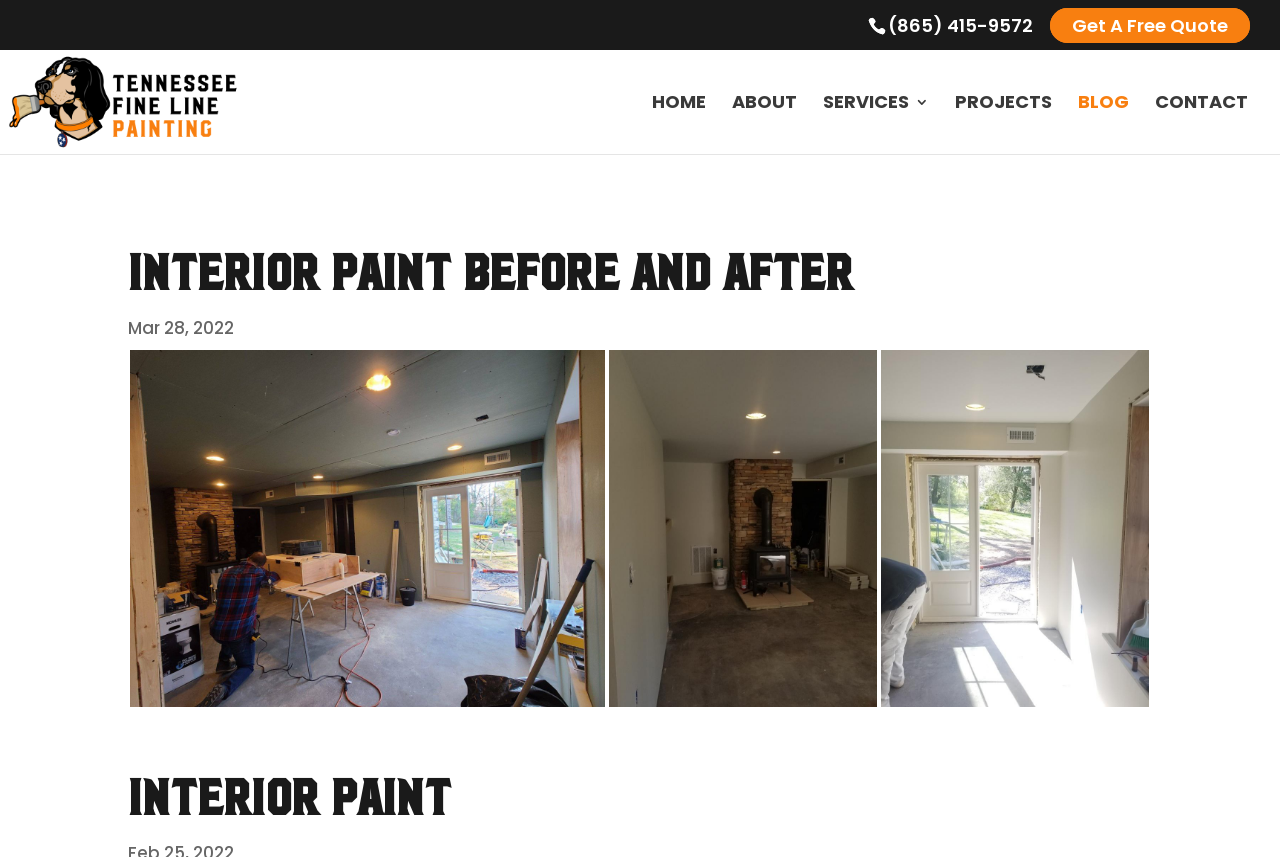Determine the bounding box coordinates of the area to click in order to meet this instruction: "Get a free quote".

[0.82, 0.009, 0.977, 0.05]